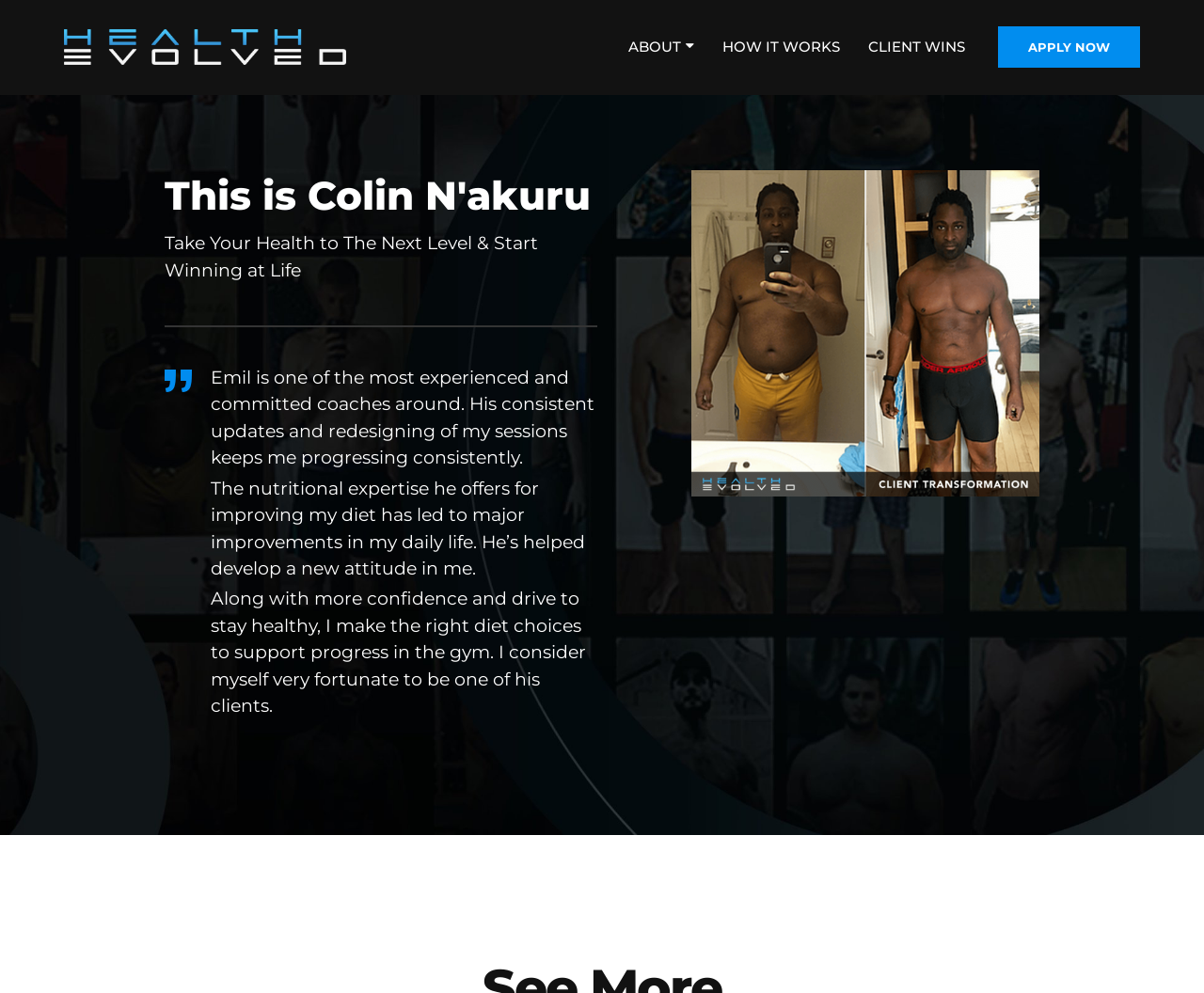What is the theme of the webpage?
Refer to the screenshot and answer in one word or phrase.

Health and fitness